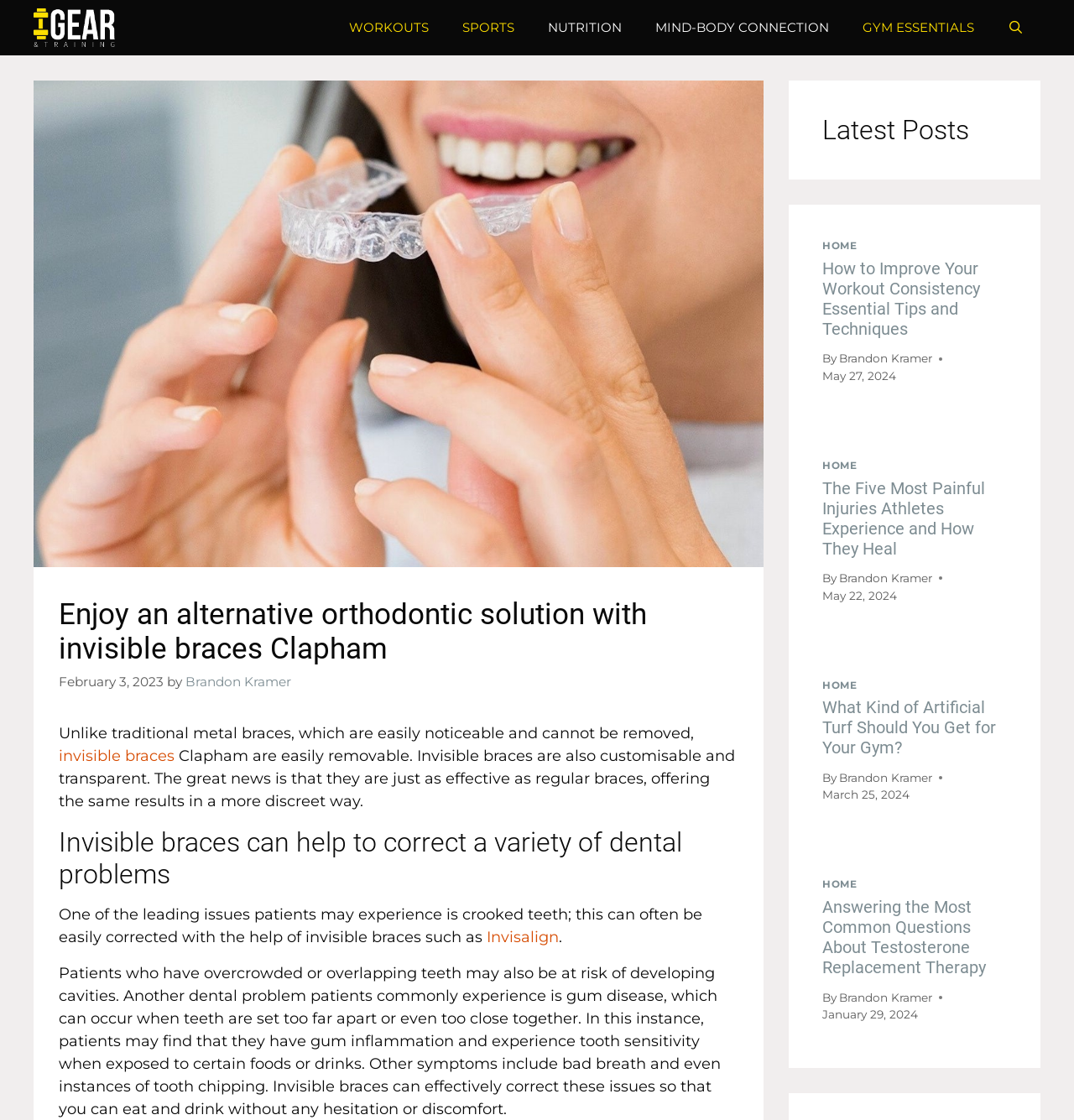Who is the author of the article 'How to Improve Your Workout Consistency Essential Tips and Techniques'?
Can you give a detailed and elaborate answer to the question?

The webpage lists the article 'How to Improve Your Workout Consistency Essential Tips and Techniques' with the author 'Brandon Kramer', indicating that Brandon Kramer is the author of the article.